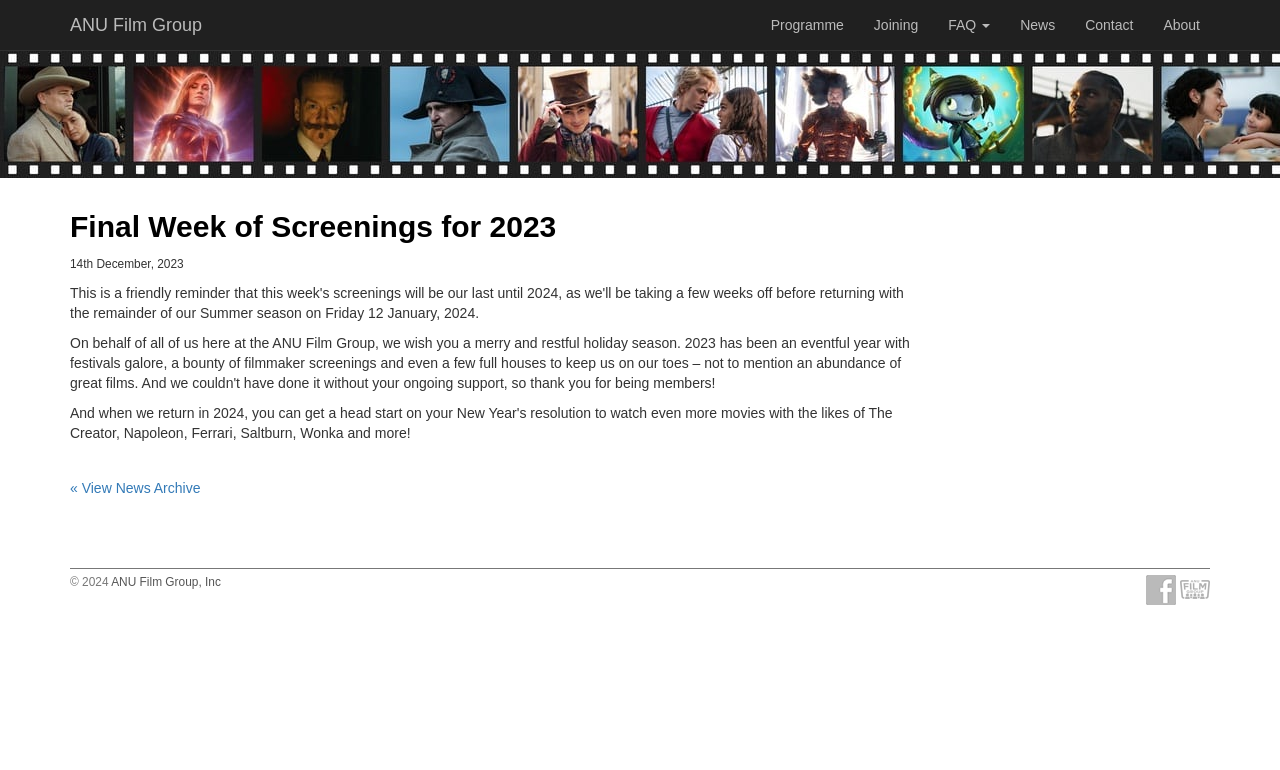Please mark the clickable region by giving the bounding box coordinates needed to complete this instruction: "go to About page".

[0.897, 0.0, 0.949, 0.065]